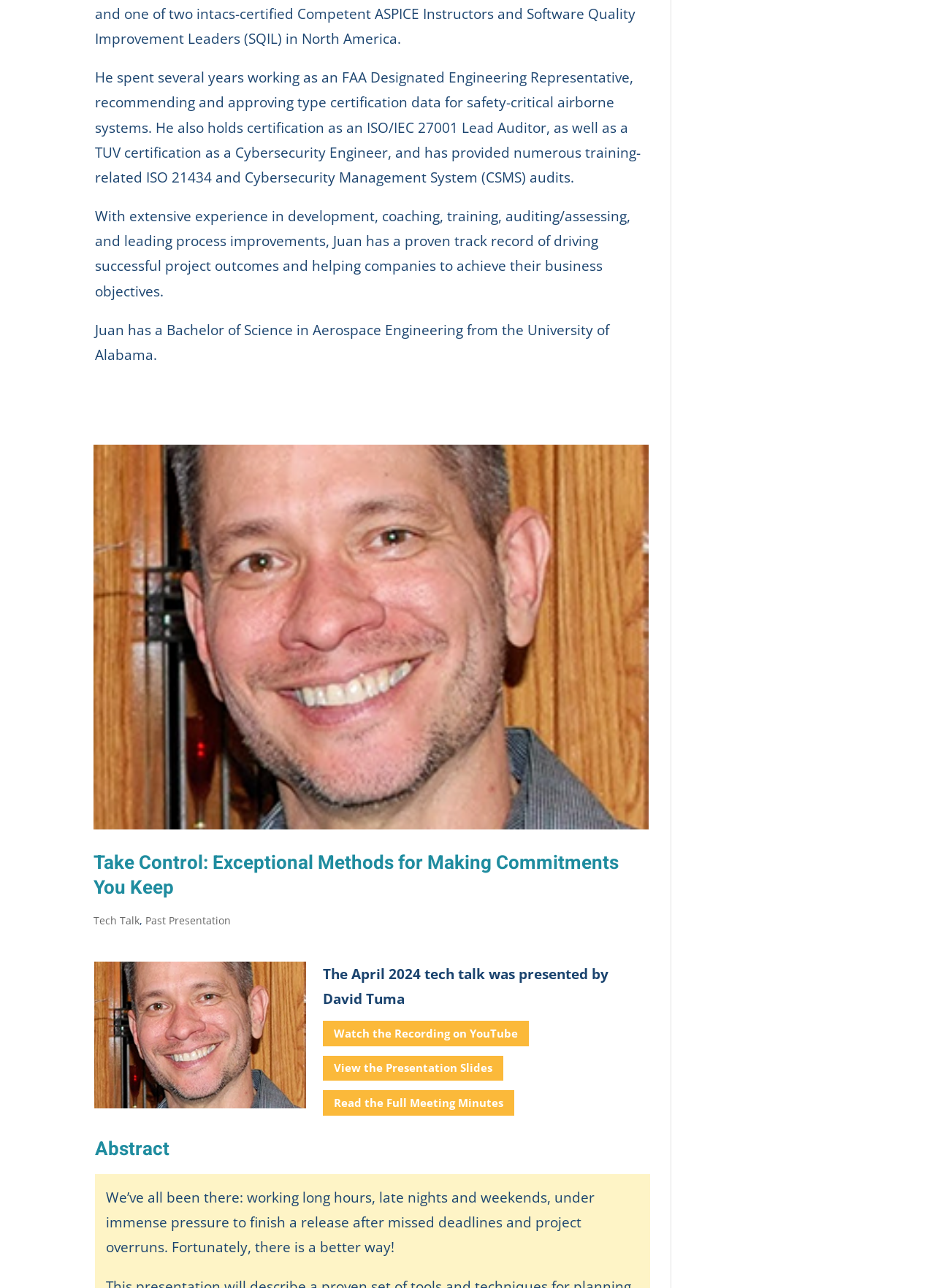Answer the question below in one word or phrase:
What are the options to access the April 2024 tech talk?

Watch on YouTube, view slides, read meeting minutes